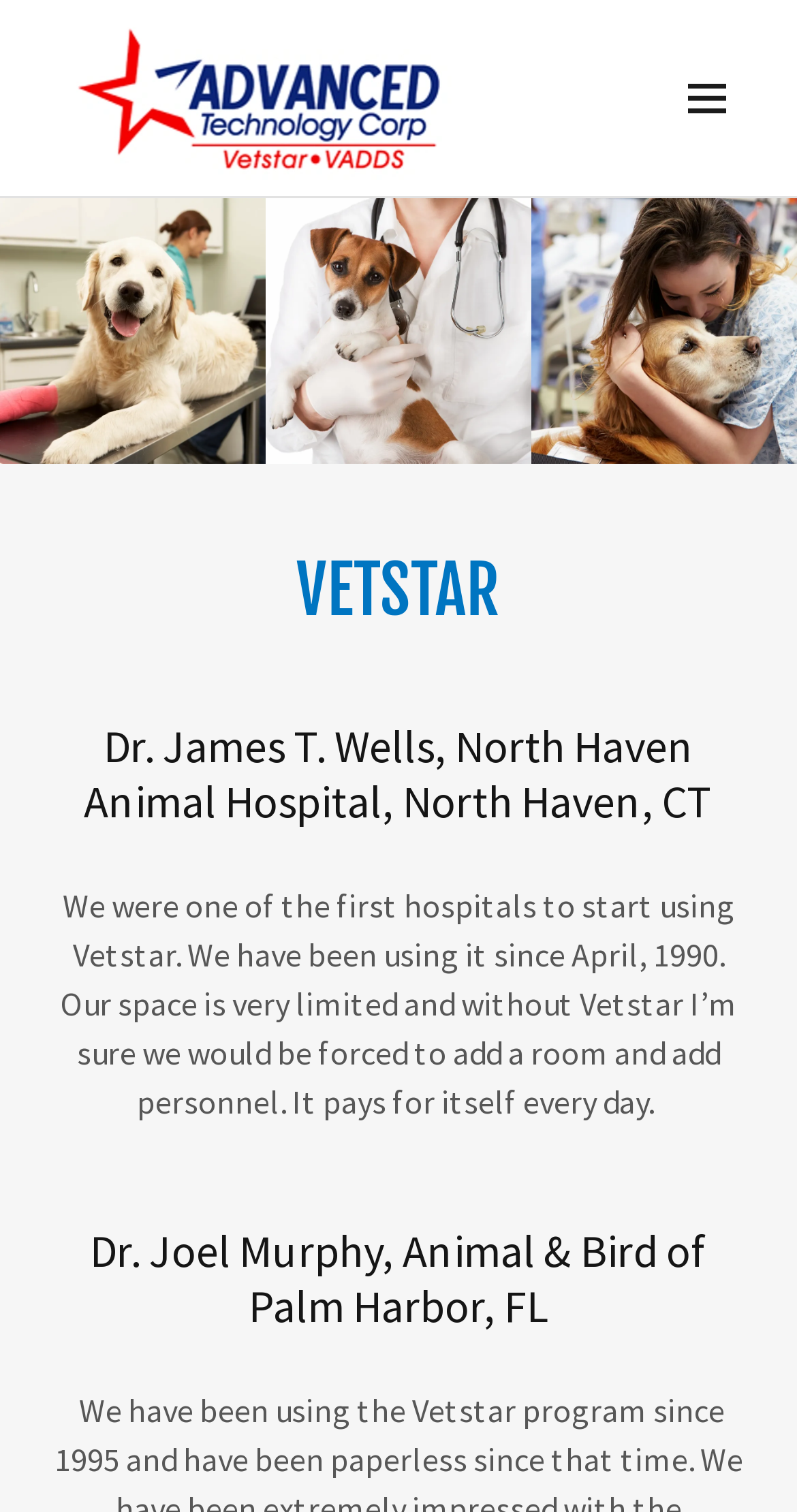Use a single word or phrase to answer this question: 
What is the benefit of using Vetstar according to Dr. James T. Wells?

Saves space and personnel